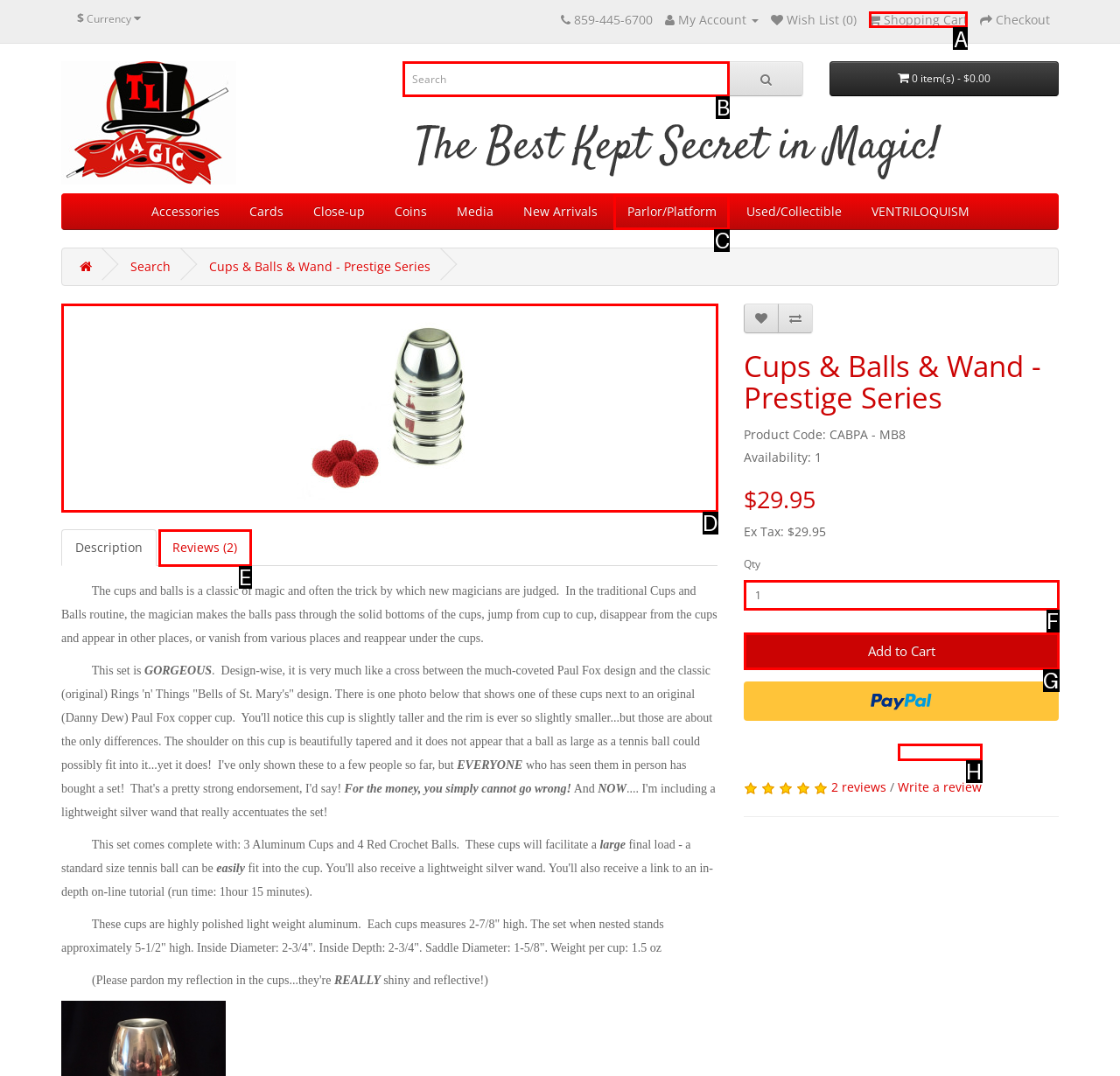Choose the correct UI element to click for this task: View shopping cart Answer using the letter from the given choices.

A